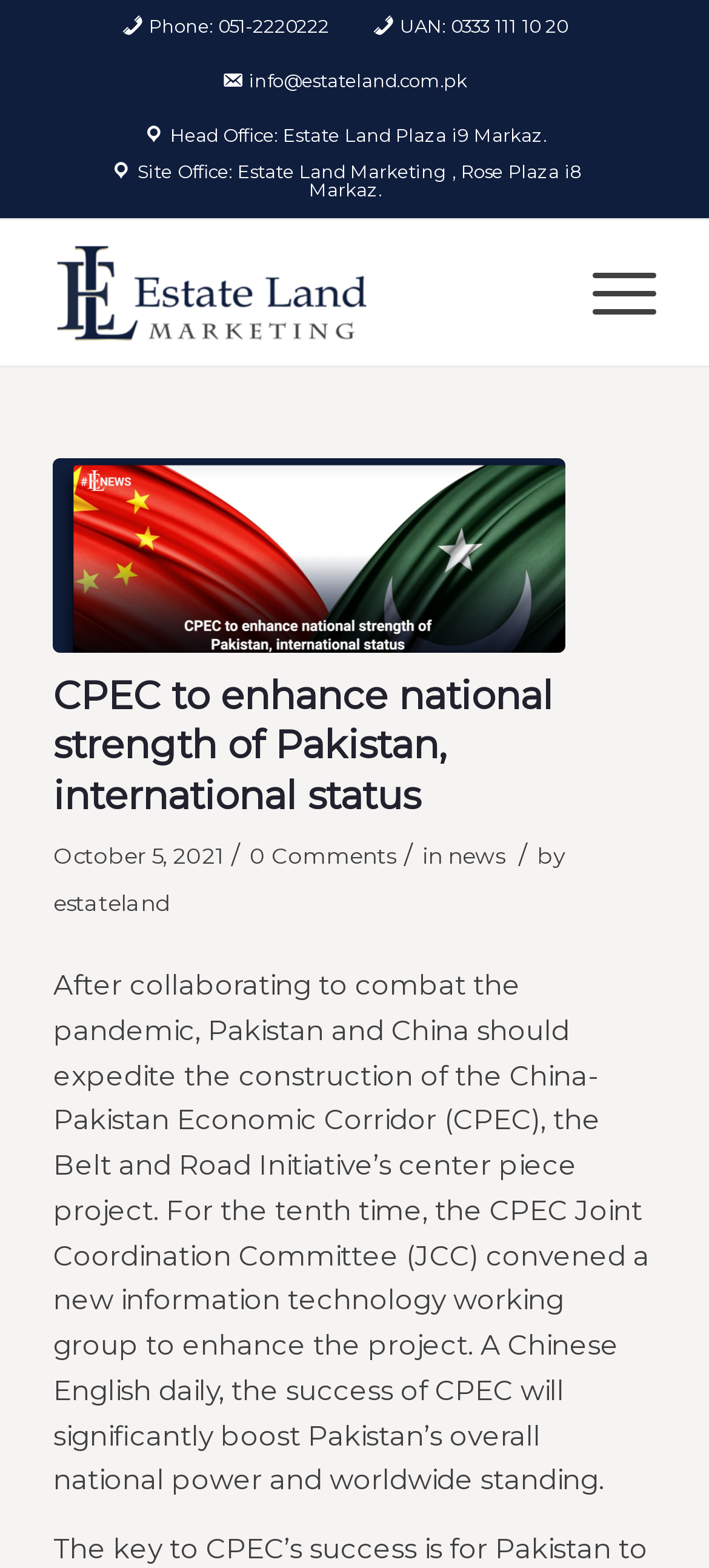Find the bounding box coordinates of the element I should click to carry out the following instruction: "Click the 'Estate Land Marketing' link".

[0.075, 0.14, 0.755, 0.233]